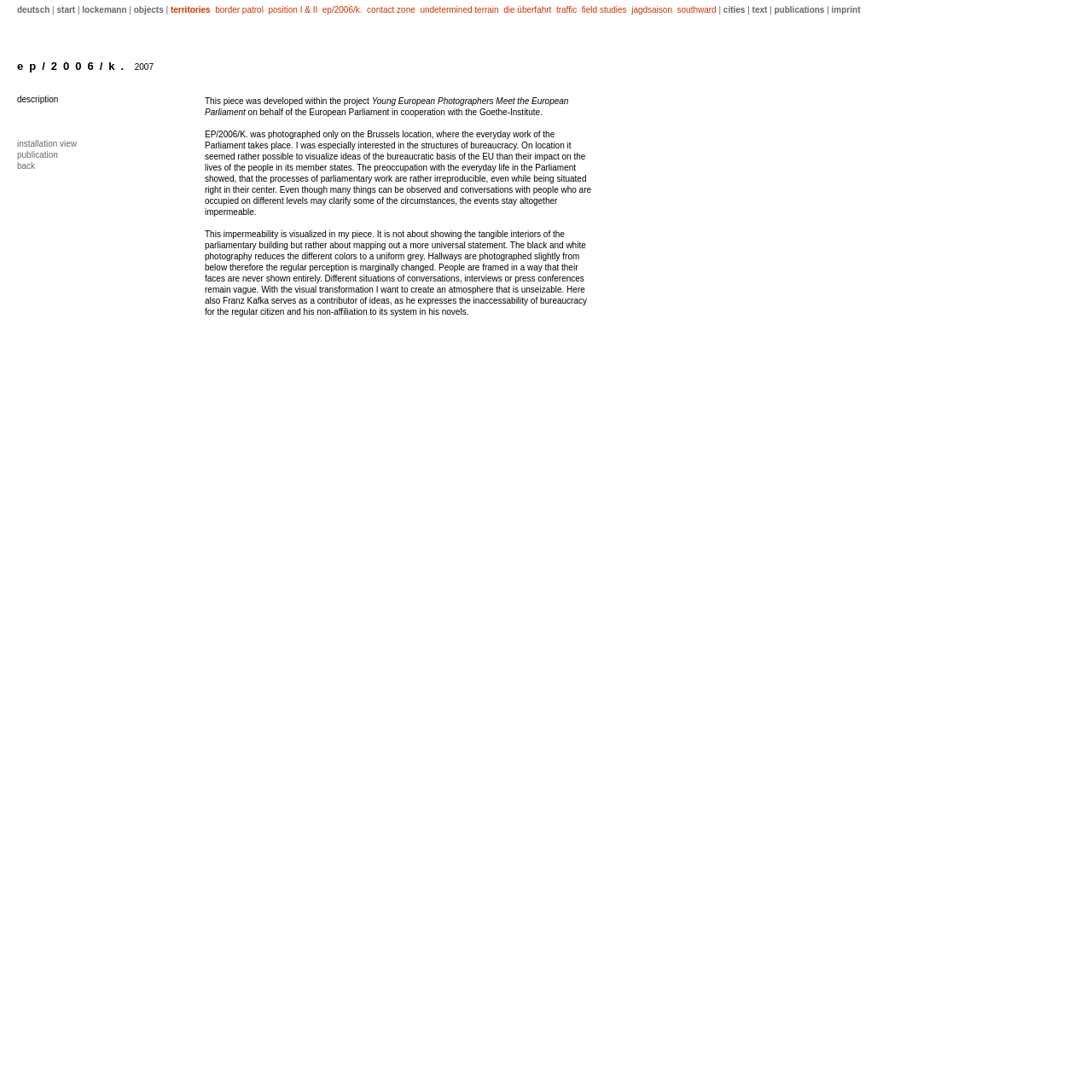Please identify the bounding box coordinates of the area that needs to be clicked to follow this instruction: "click on the link to see the installation view".

[0.016, 0.127, 0.07, 0.136]